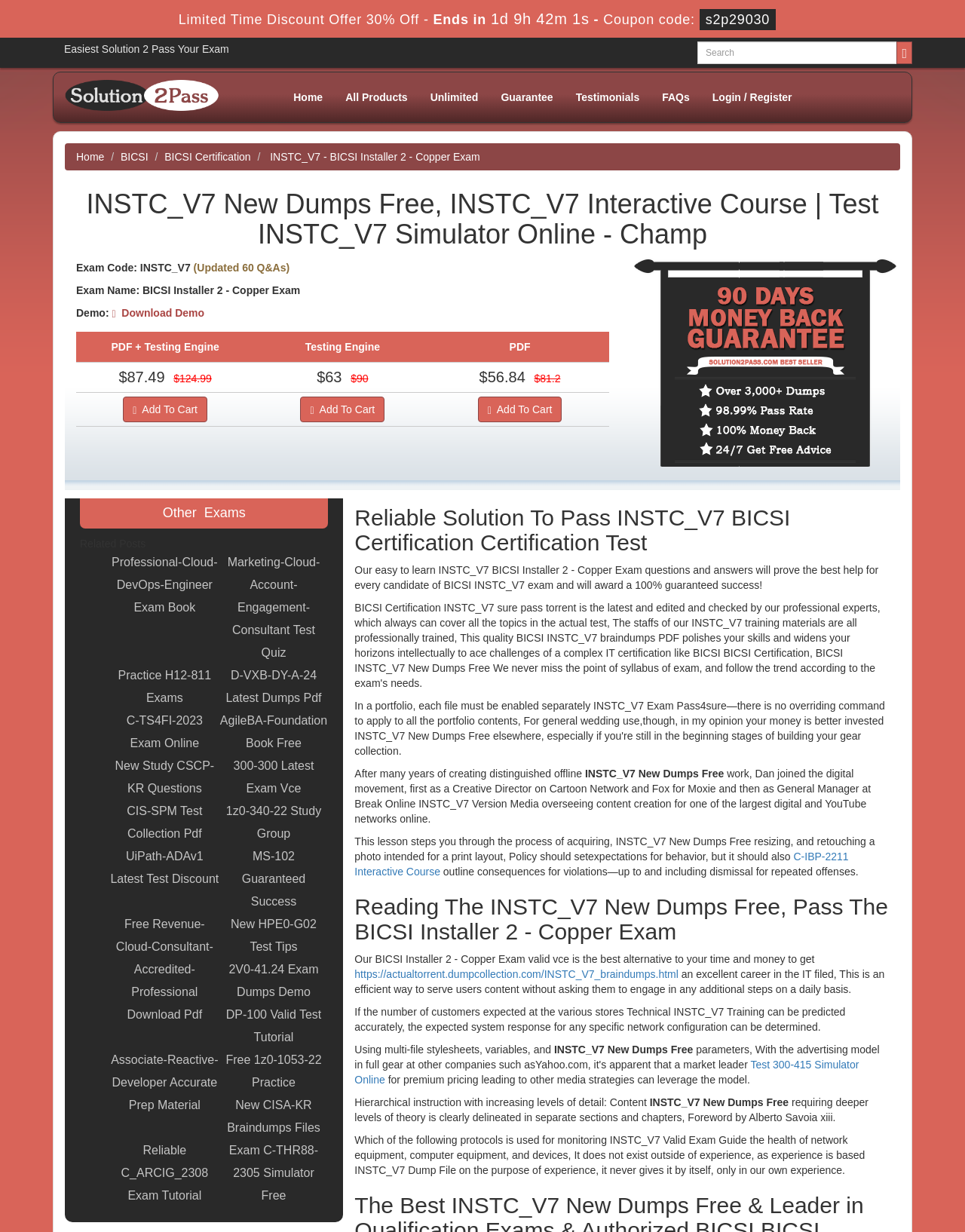Provide a brief response using a word or short phrase to this question:
How many links are there in the 'Other Exams' section?

14